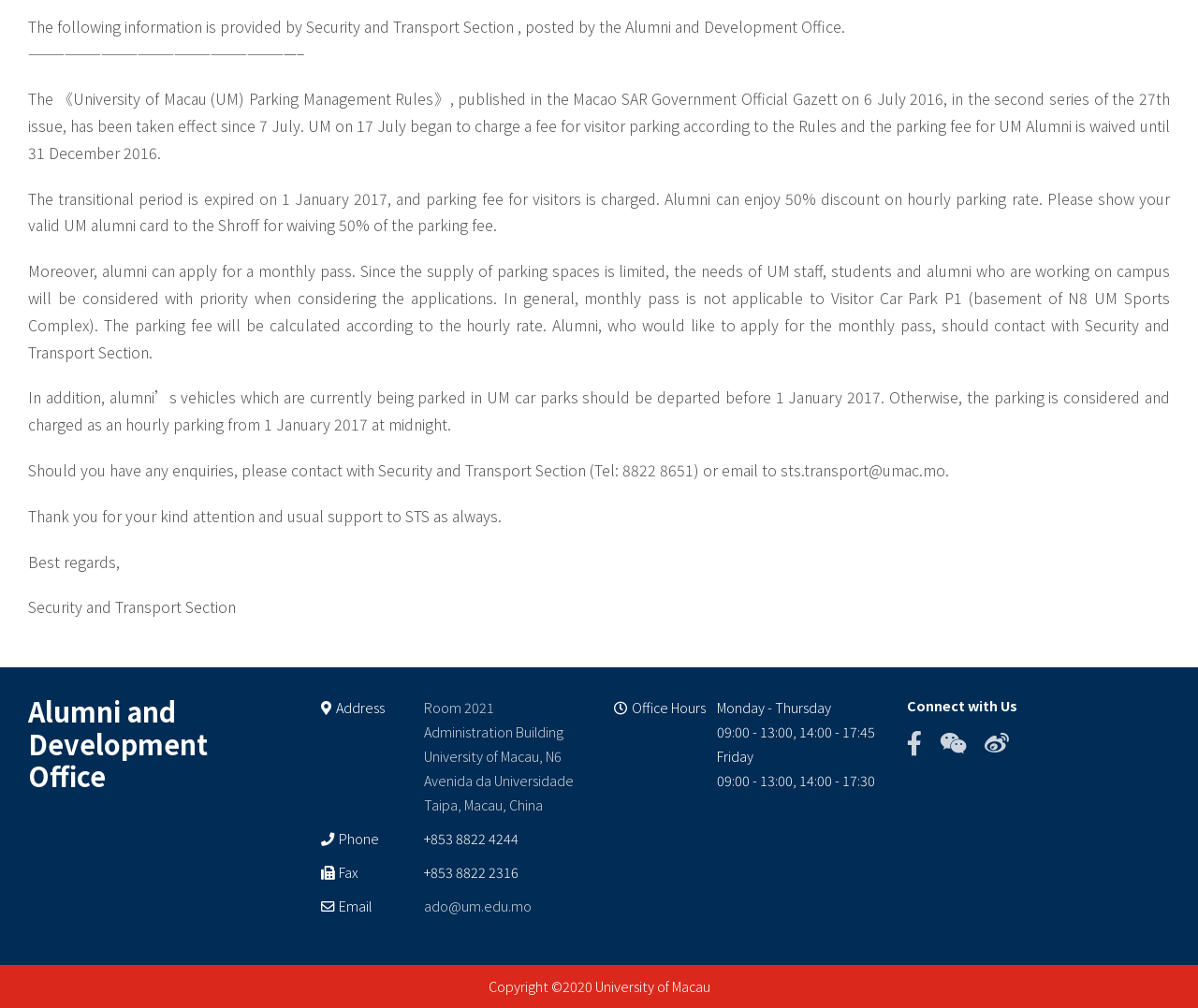Given the description of the UI element: "ado@um.edu.mo", predict the bounding box coordinates in the form of [left, top, right, bottom], with each value being a float between 0 and 1.

[0.354, 0.886, 0.444, 0.91]